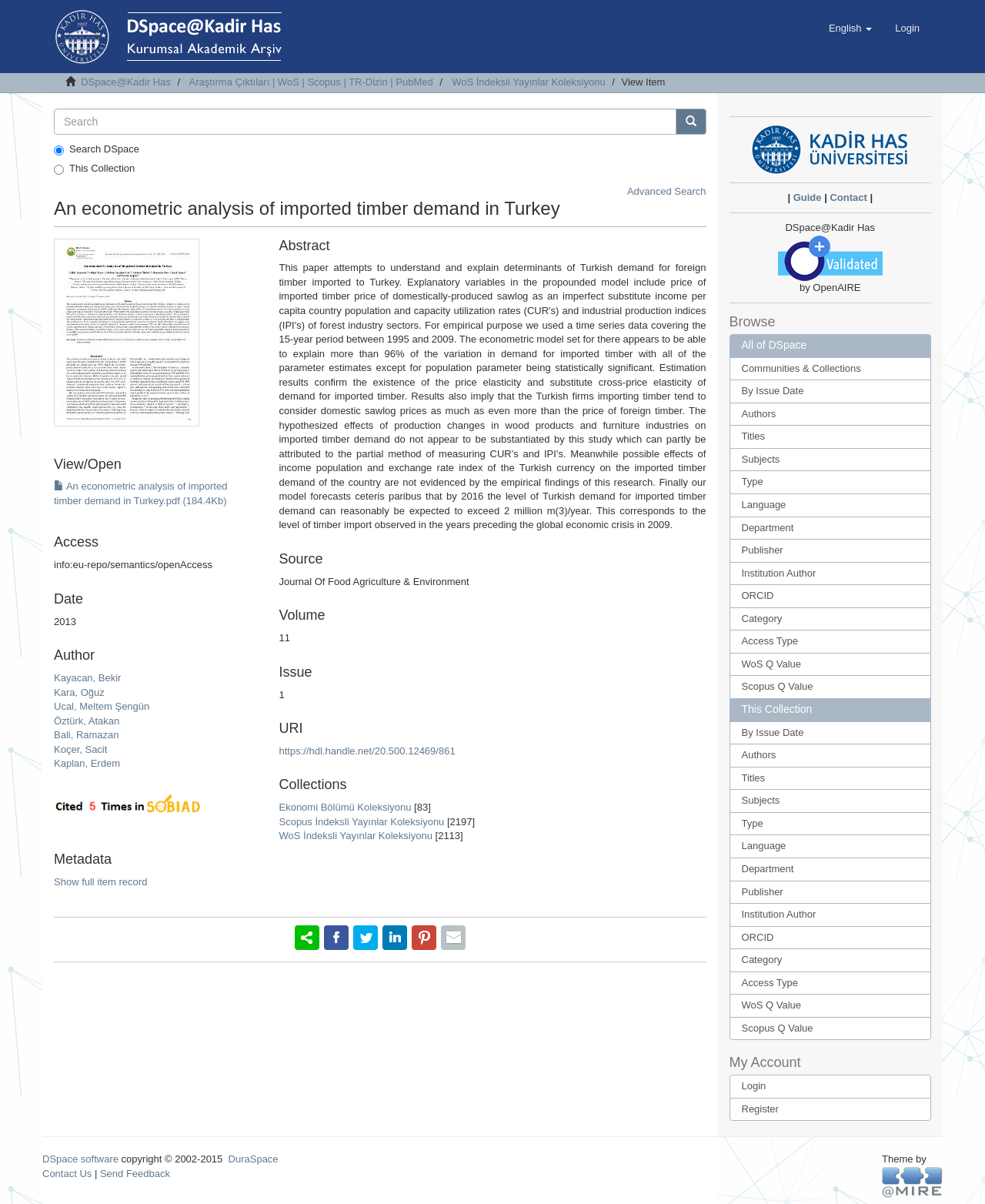Identify the bounding box coordinates of the region that needs to be clicked to carry out this instruction: "Login to the system". Provide these coordinates as four float numbers ranging from 0 to 1, i.e., [left, top, right, bottom].

[0.897, 0.008, 0.945, 0.04]